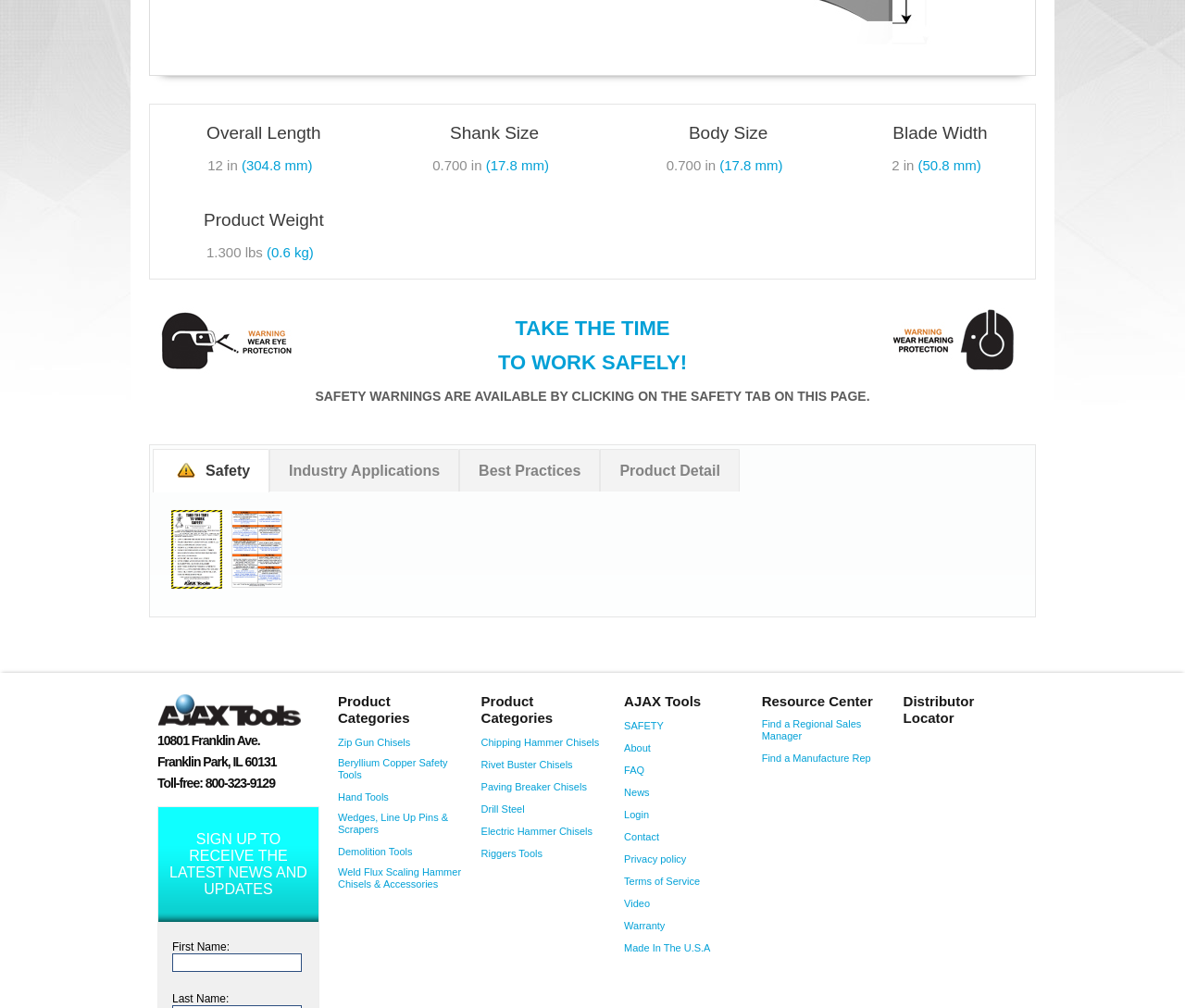Find the bounding box coordinates for the UI element whose description is: "Electric Hammer Chisels". The coordinates should be four float numbers between 0 and 1, in the format [left, top, right, bottom].

[0.406, 0.818, 0.5, 0.839]